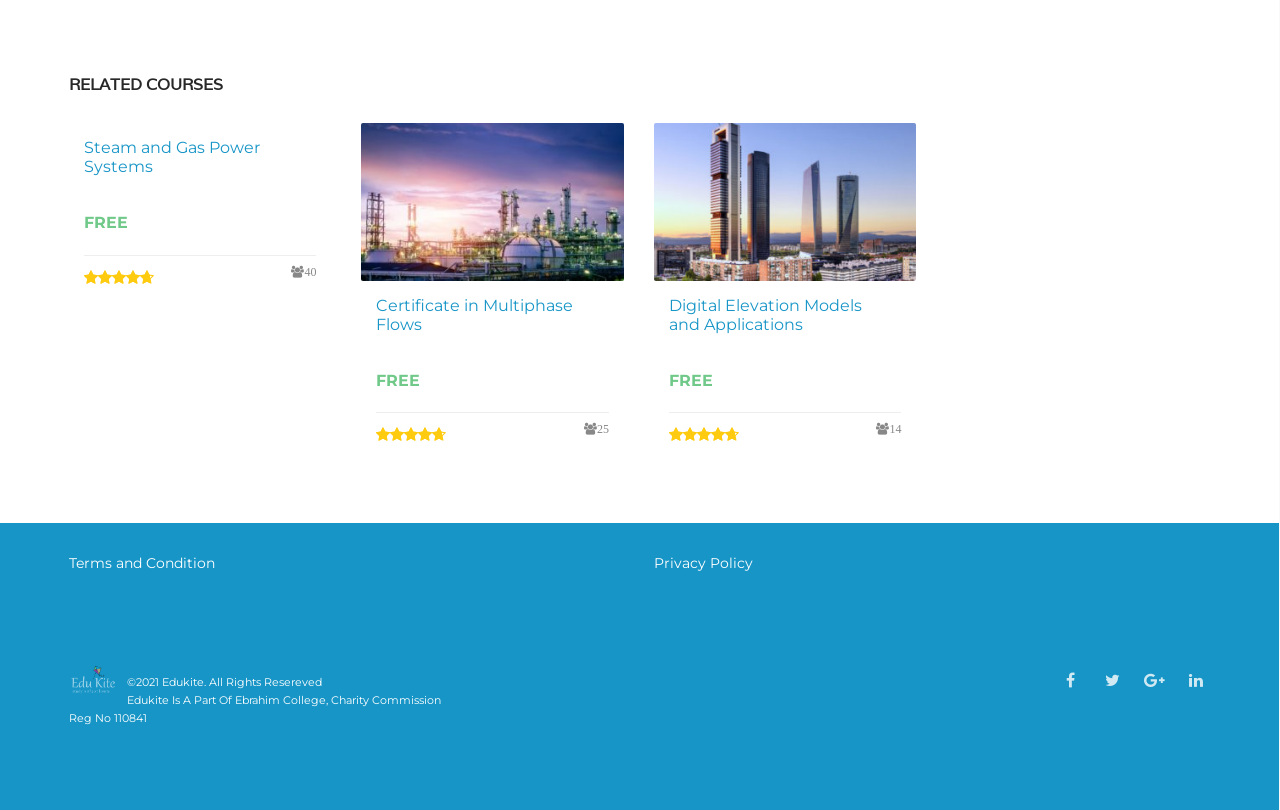Find the bounding box of the UI element described as: "Privacy Policy". The bounding box coordinates should be given as four float values between 0 and 1, i.e., [left, top, right, bottom].

[0.511, 0.684, 0.588, 0.706]